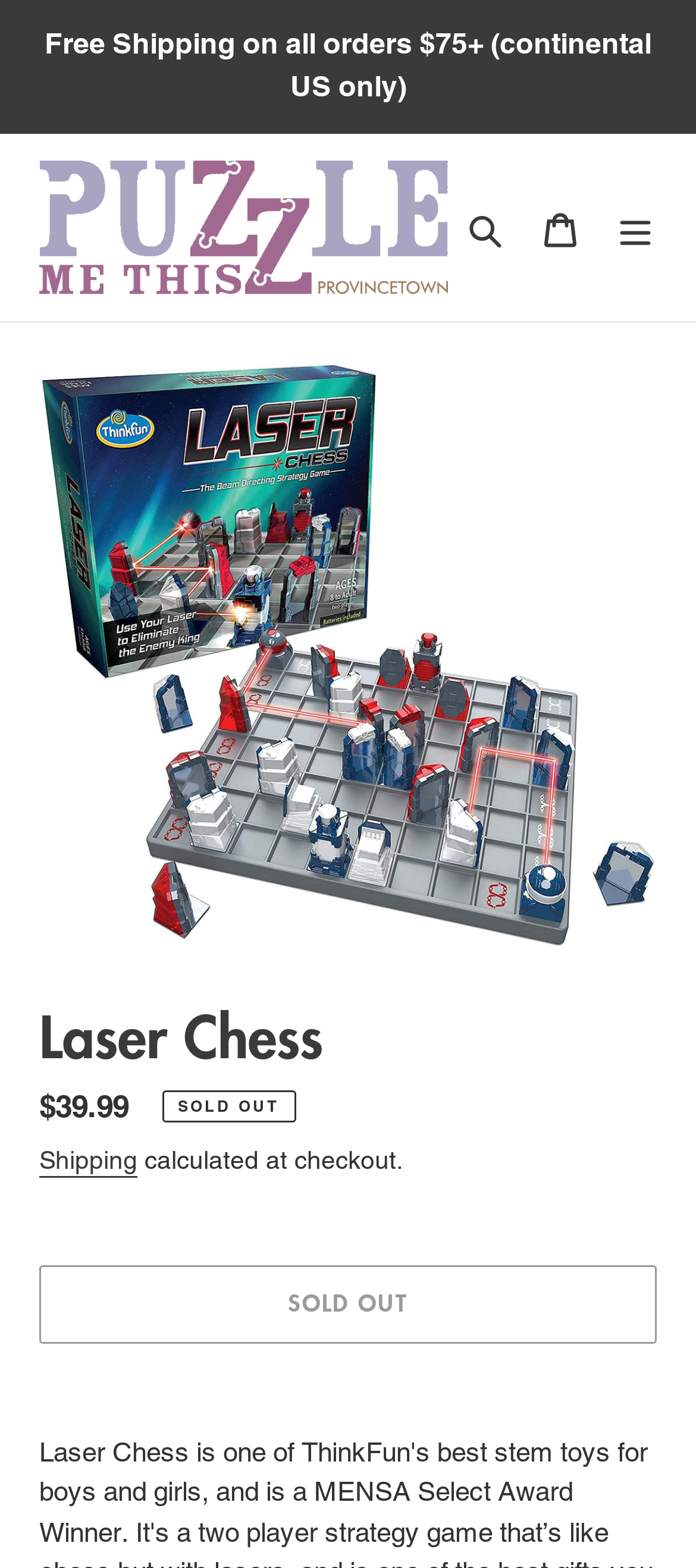What is the shipping policy?
Refer to the image and give a detailed answer to the query.

I found the shipping policy by looking at the static text below the 'Shipping' link, which states that the shipping cost is calculated at checkout.